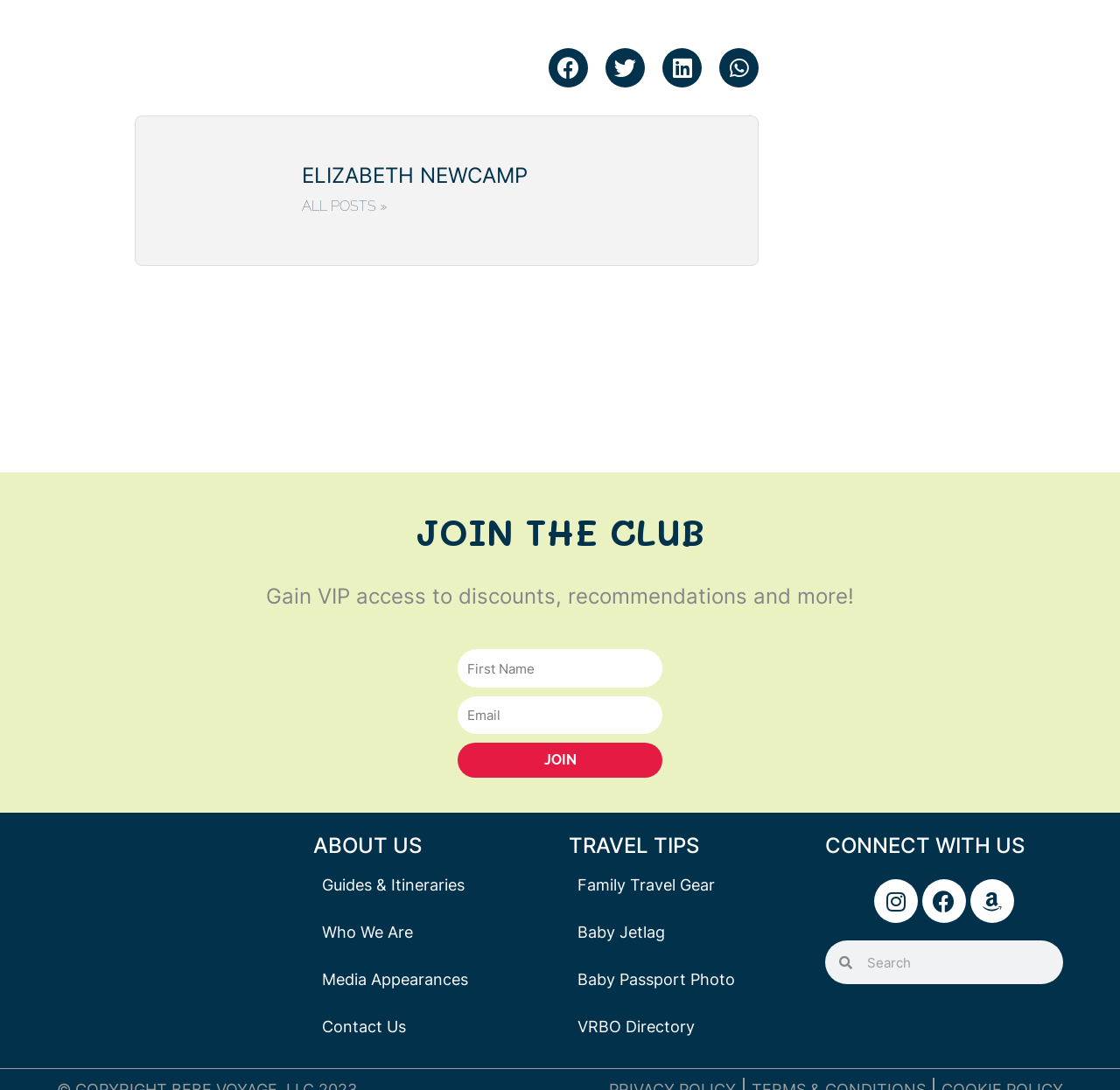What is the call-to-action on the webpage?
Utilize the image to construct a detailed and well-explained answer.

The call-to-action is to 'JOIN THE CLUB' by filling out the form with 'First Name' and 'Email' and clicking the 'JOIN' button, which is prominently displayed on the webpage.